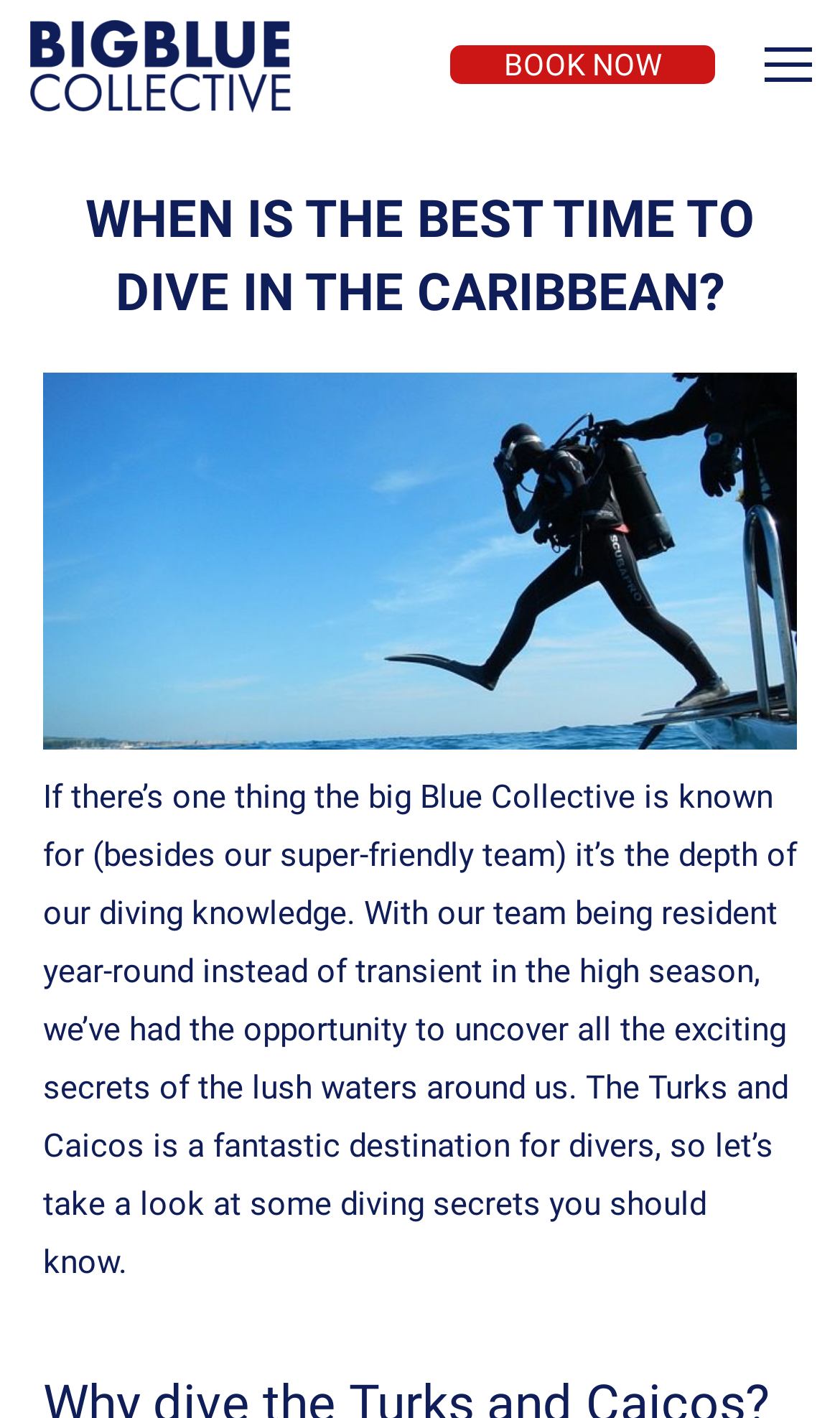Give a one-word or one-phrase response to the question: 
What is the destination for diving mentioned on the webpage?

Turks and Caicos